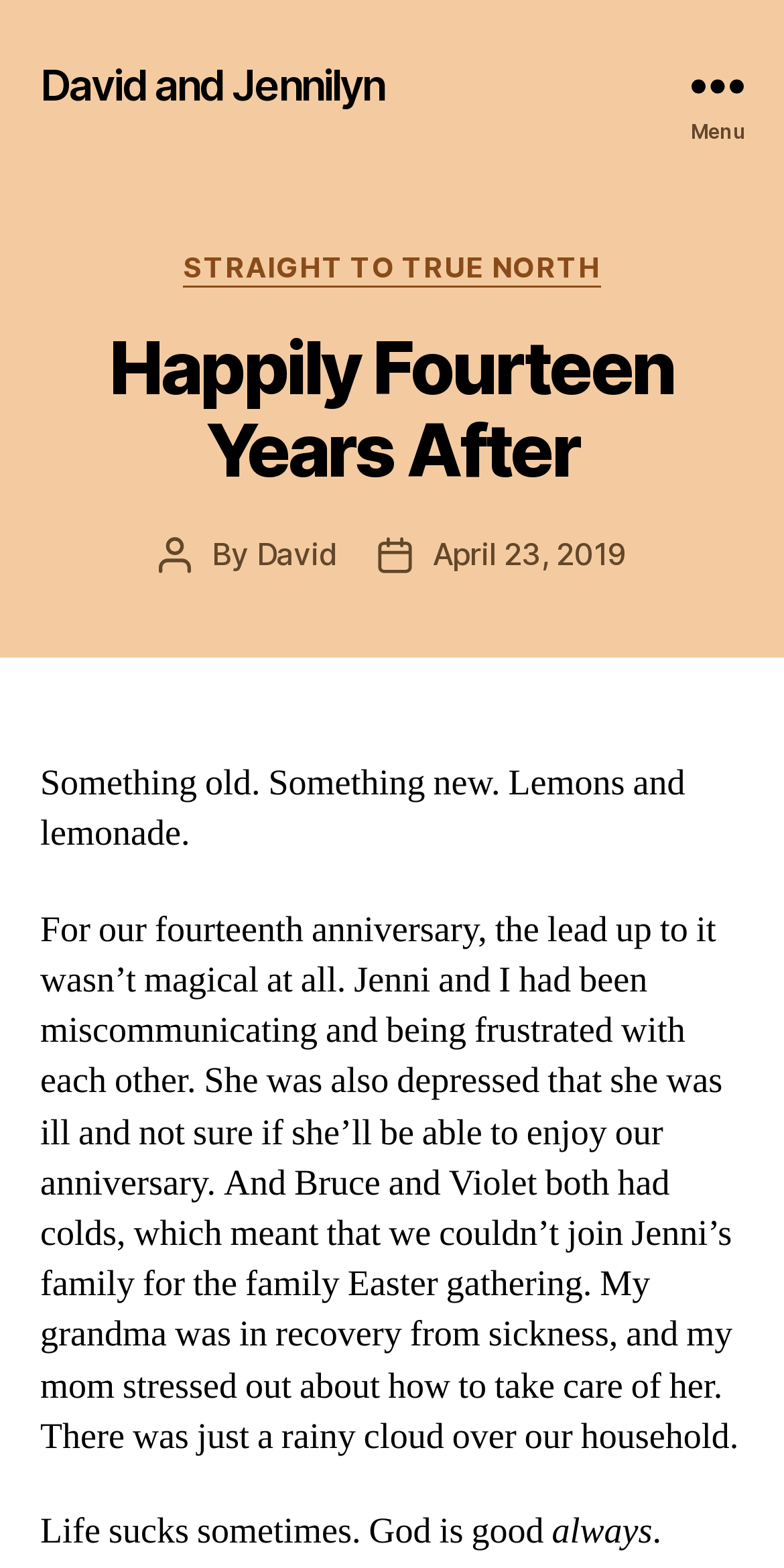Using the information in the image, give a comprehensive answer to the question: 
What is the date of the post?

The answer can be found in the section 'Post date' where it says 'April 23, 2019'. This indicates that the post was published on this date.